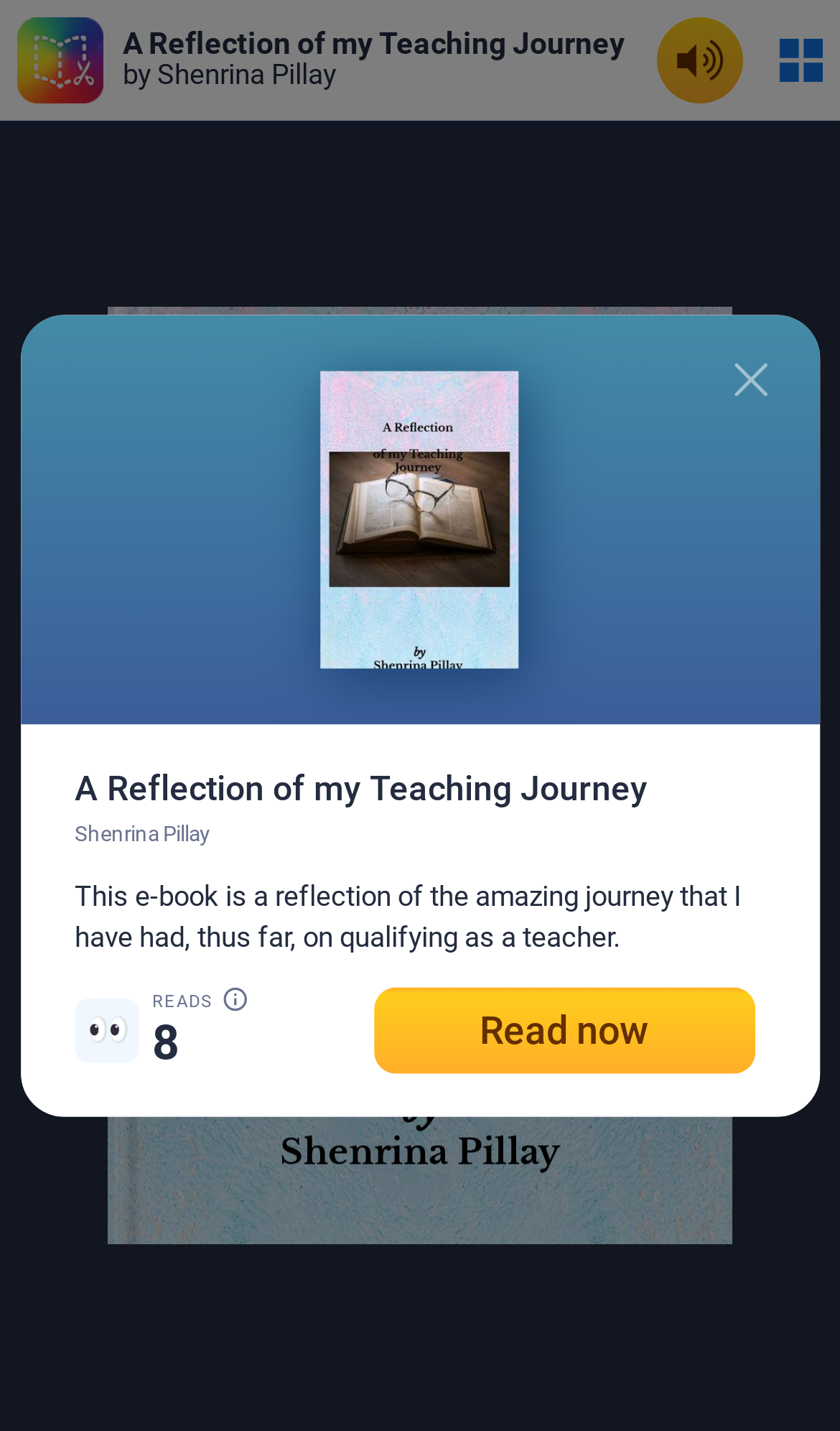Please find and provide the title of the webpage.

A Reflection of my Teaching Journey